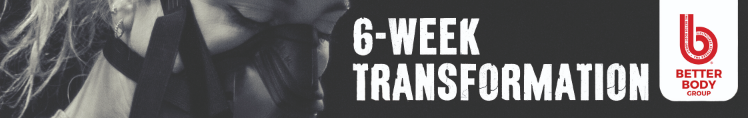Compose an extensive description of the image.

The image showcases an engaging promotional banner for the "6-Week Transformation" program by Better Body Group. The design features a dynamic background that hints at fitness and strength, likely including elements illustrating physical training or transformation. Prominently displayed in bold, eye-catching typography, the text "6-WEEK TRANSFORMATION" emphasizes the program's goal of significant physical improvement and change within a short timeframe. The branding of Better Body Group appears in the bottom right corner, reinforcing the organization's commitment to fitness and well-being. Overall, the banner aims to inspire and motivate individuals seeking to enhance their health and fitness through targeted transformation programs.